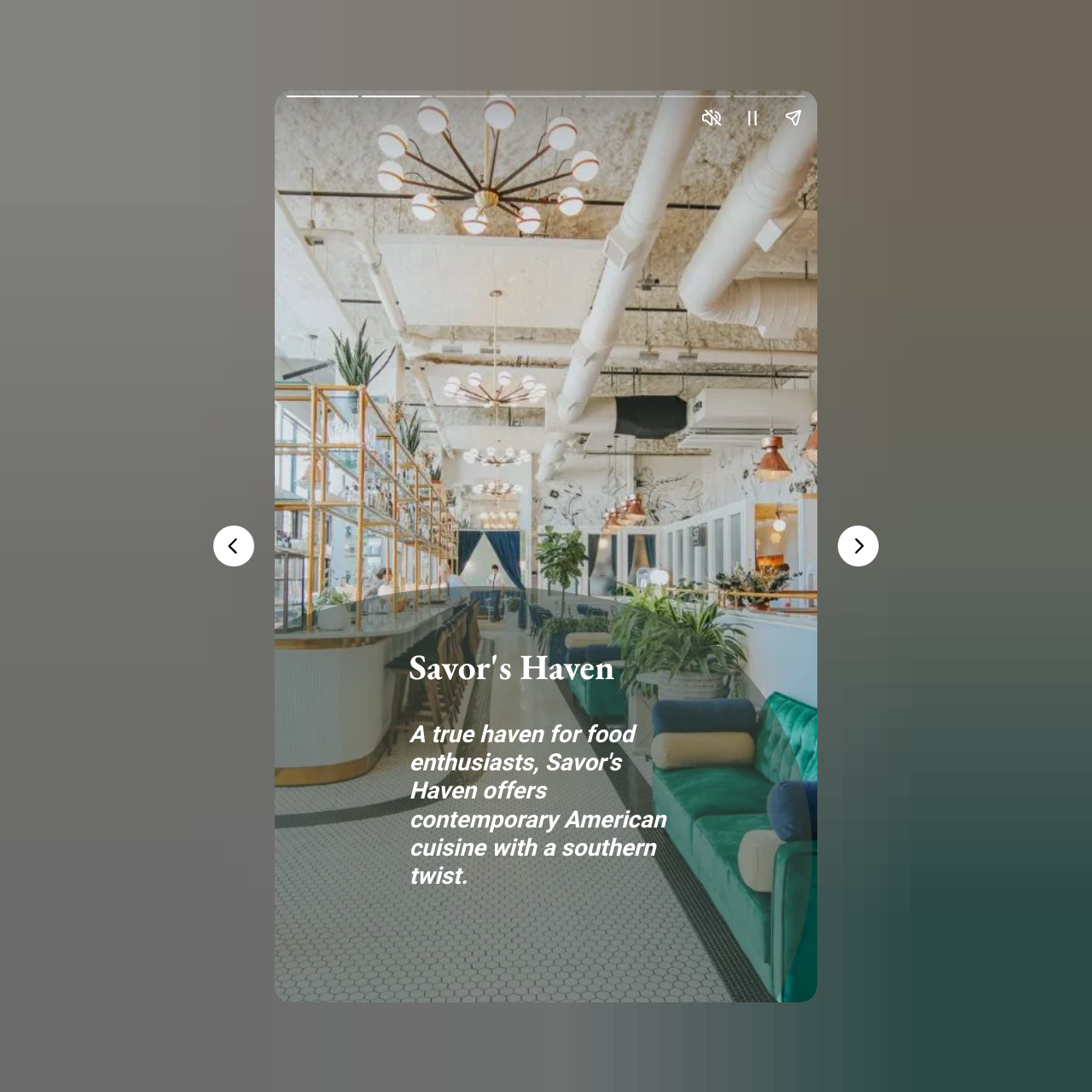Provide the bounding box coordinates for the UI element that is described as: "aria-label="Next page"".

[0.767, 0.481, 0.805, 0.519]